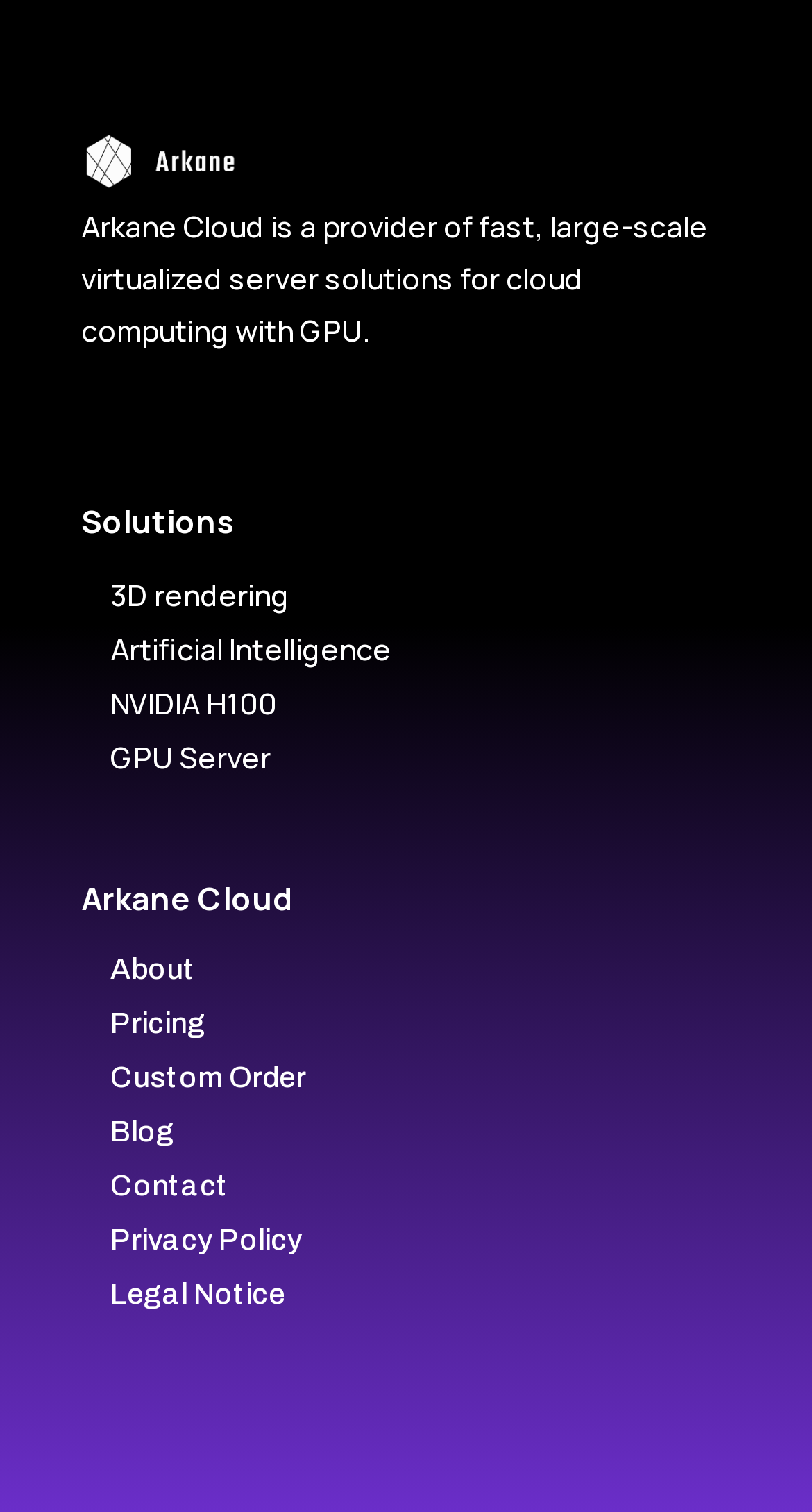Ascertain the bounding box coordinates for the UI element detailed here: "Contact". The coordinates should be provided as [left, top, right, bottom] with each value being a float between 0 and 1.

[0.136, 0.775, 0.282, 0.795]